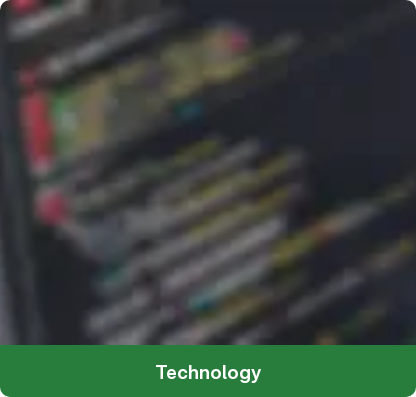What is the purpose of technology in business?
Could you please answer the question thoroughly and with as much detail as possible?

According to the caption, technology serves as a critical element in enhancing operational efficiencies and brand presence, driving growth and sustainability for a brand.